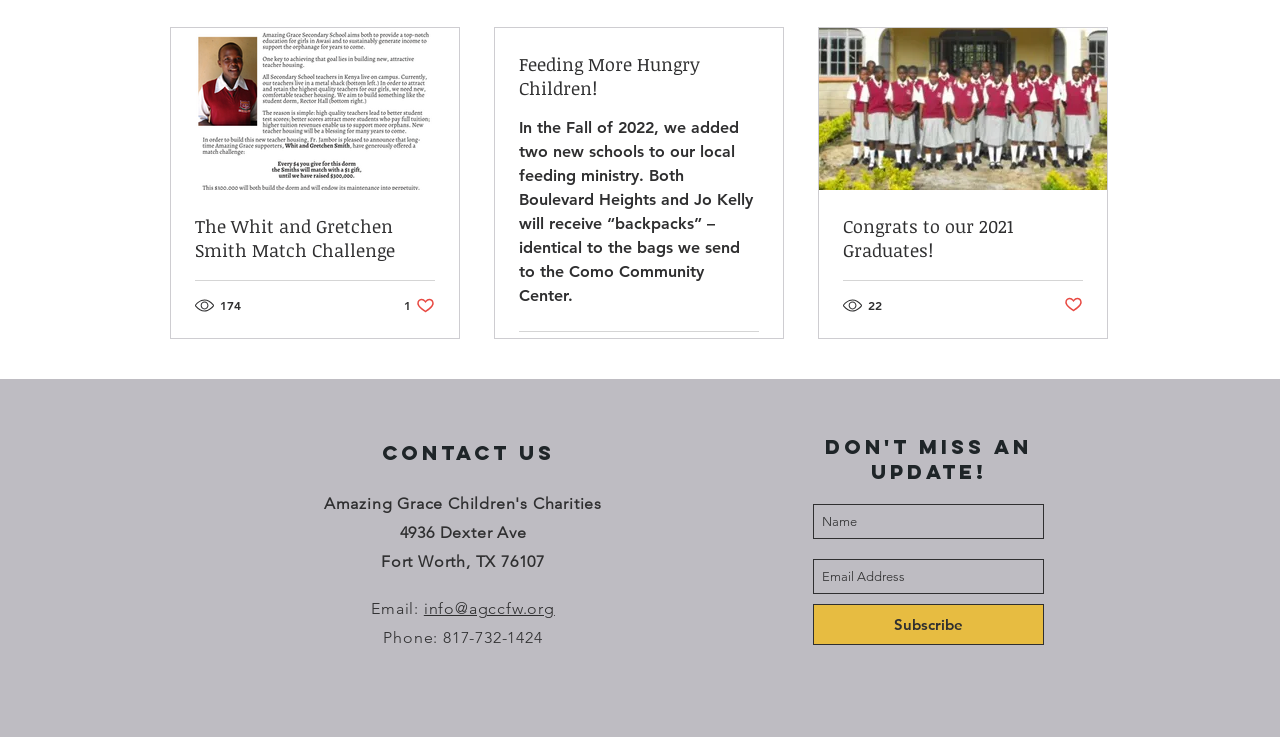Please find the bounding box coordinates of the clickable region needed to complete the following instruction: "Click the link to view the Whit and Gretchen Smith Match Challenge". The bounding box coordinates must consist of four float numbers between 0 and 1, i.e., [left, top, right, bottom].

[0.152, 0.29, 0.34, 0.355]